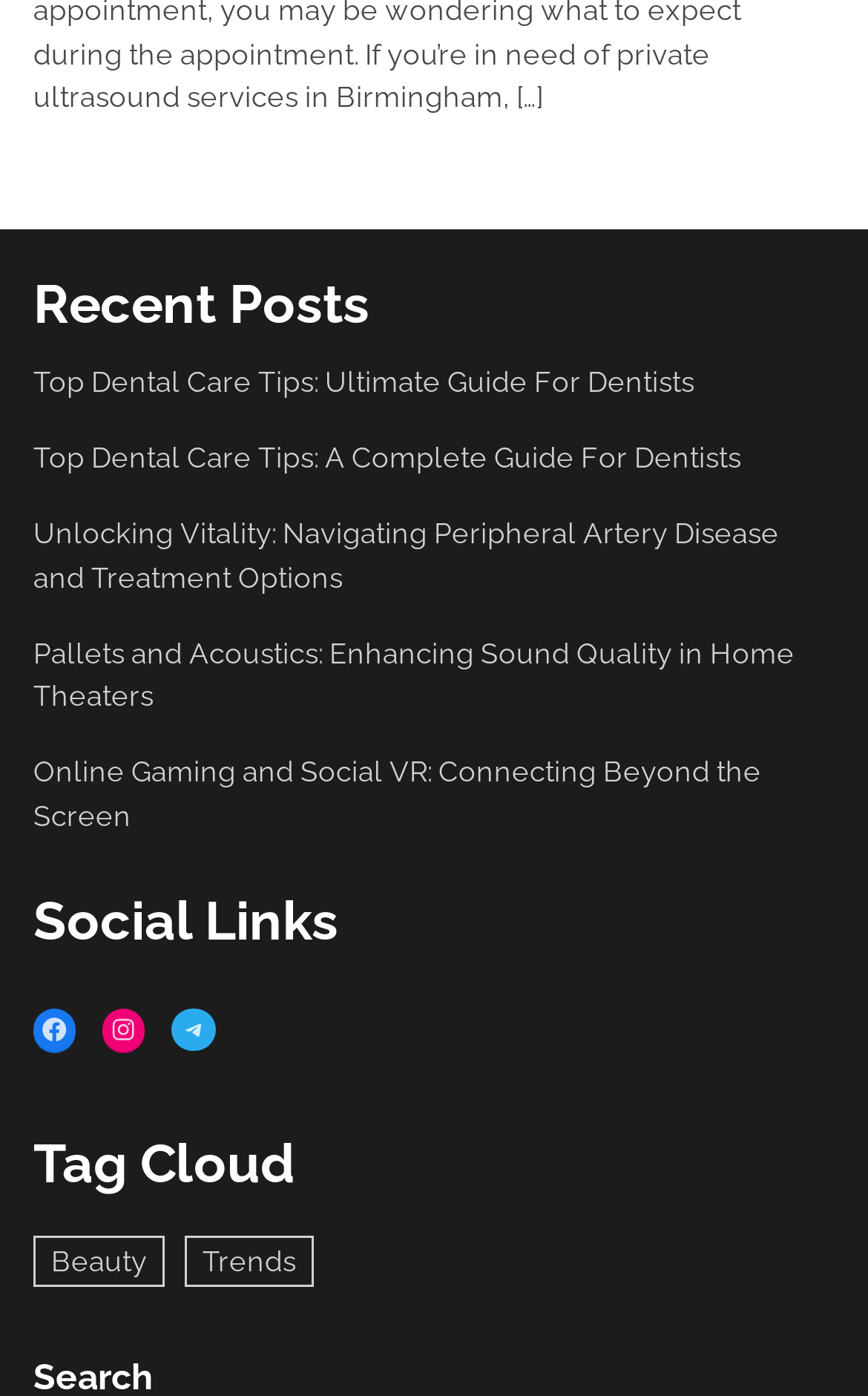Please find the bounding box coordinates of the element that you should click to achieve the following instruction: "Visit the Facebook page". The coordinates should be presented as four float numbers between 0 and 1: [left, top, right, bottom].

[0.038, 0.722, 0.088, 0.753]